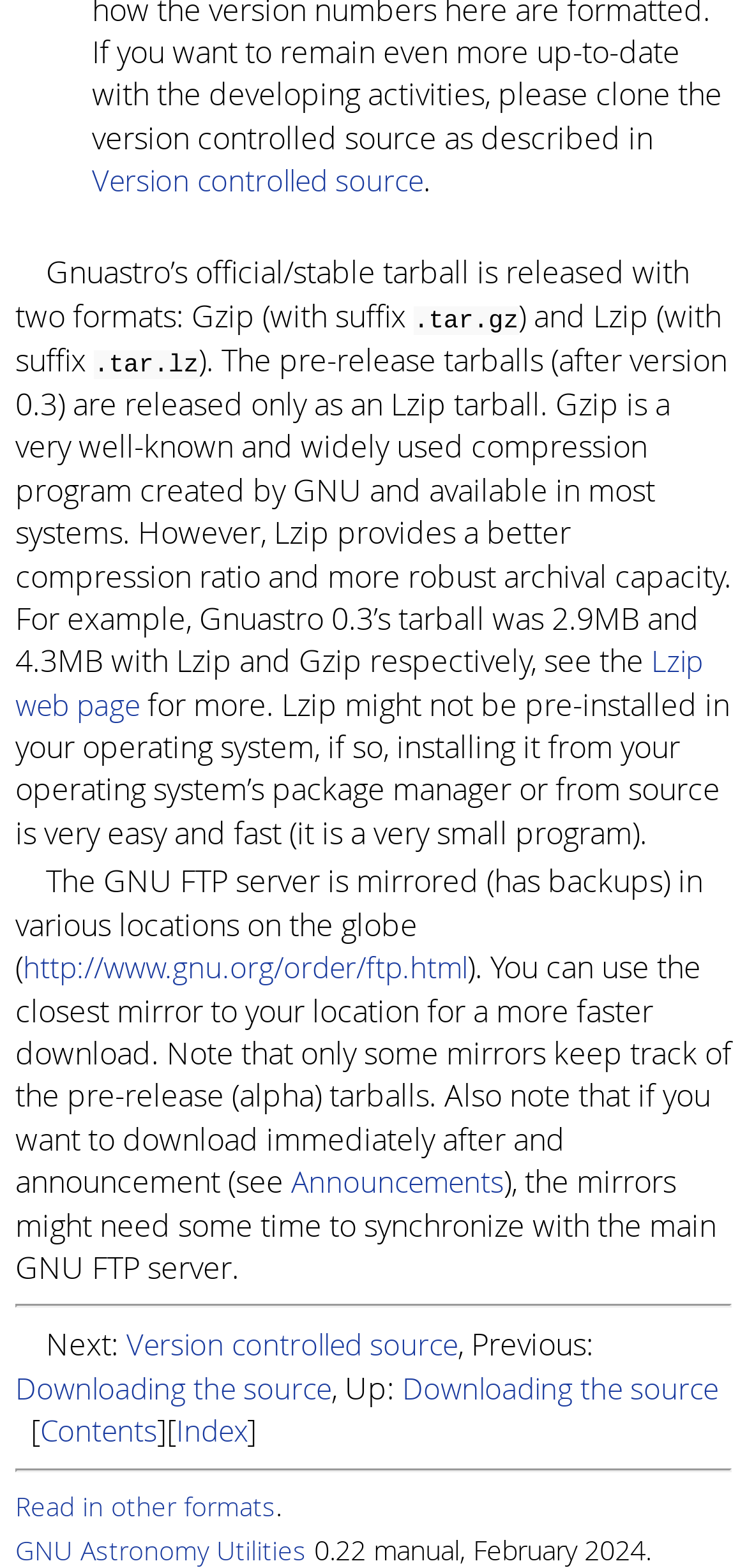What is the advantage of Lzip over Gzip? Based on the screenshot, please respond with a single word or phrase.

Better compression ratio and robust archival capacity